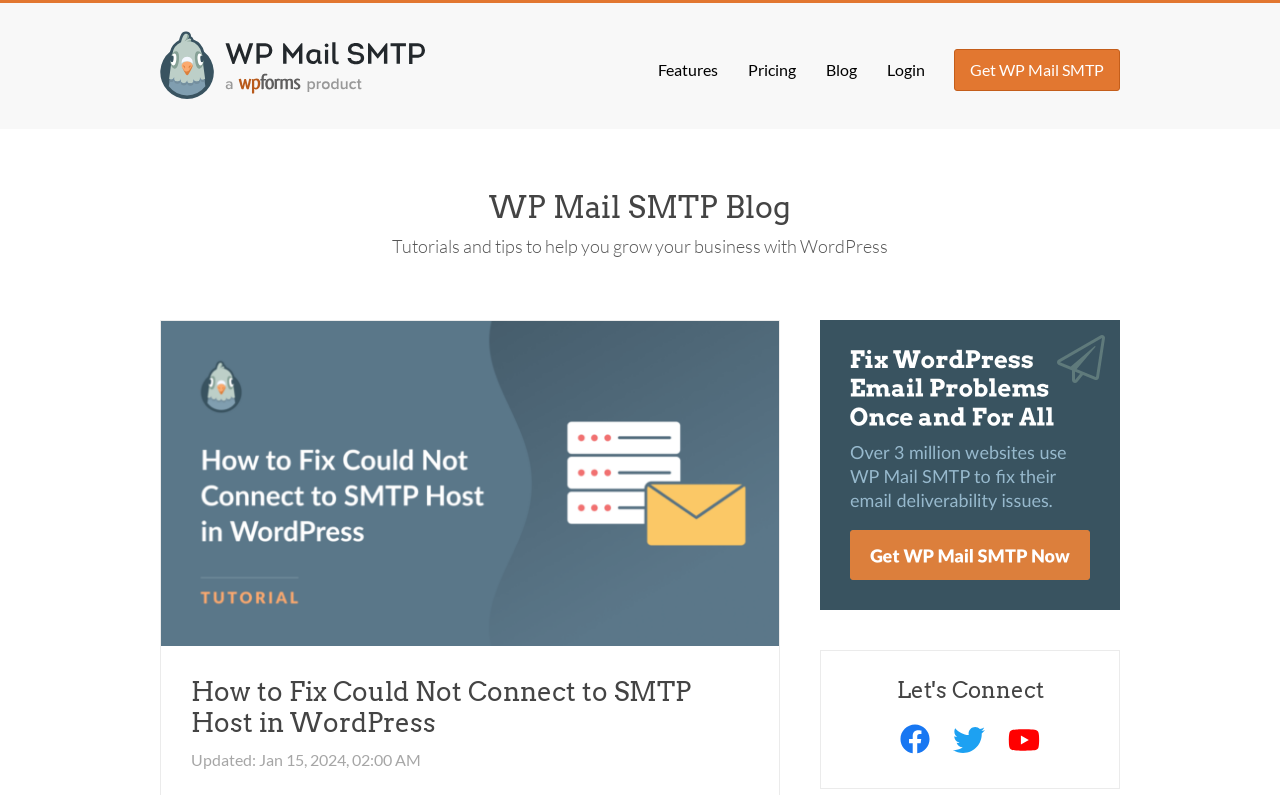Offer a thorough description of the webpage.

The webpage is about fixing the "Could Not Connect to SMTP Host" error in WordPress. At the top left, there is a logo link with an image. To the right of the logo, there are several links: "Features", "Pricing", "Blog", "Login", and "Get WP Mail SMTP". 

Below the top navigation links, there is a heading "WP Mail SMTP Blog" followed by a subheading that describes the blog as a resource for tutorials and tips to help grow a business with WordPress. 

On the left side of the page, there is a large image related to the topic "How to Fix Could Not Connect to SMTP Host in WordPress". Above the image, there is a heading with the same title, and below the image, there is an "Updated" label with a timestamp "Jan 15, 2024, 02:00 AM". 

On the right side of the page, there is a call-to-action link "Get WP Mail SMTP" with an image. Below this link, there is a heading "Let's Connect" followed by three social media links, each with an image.